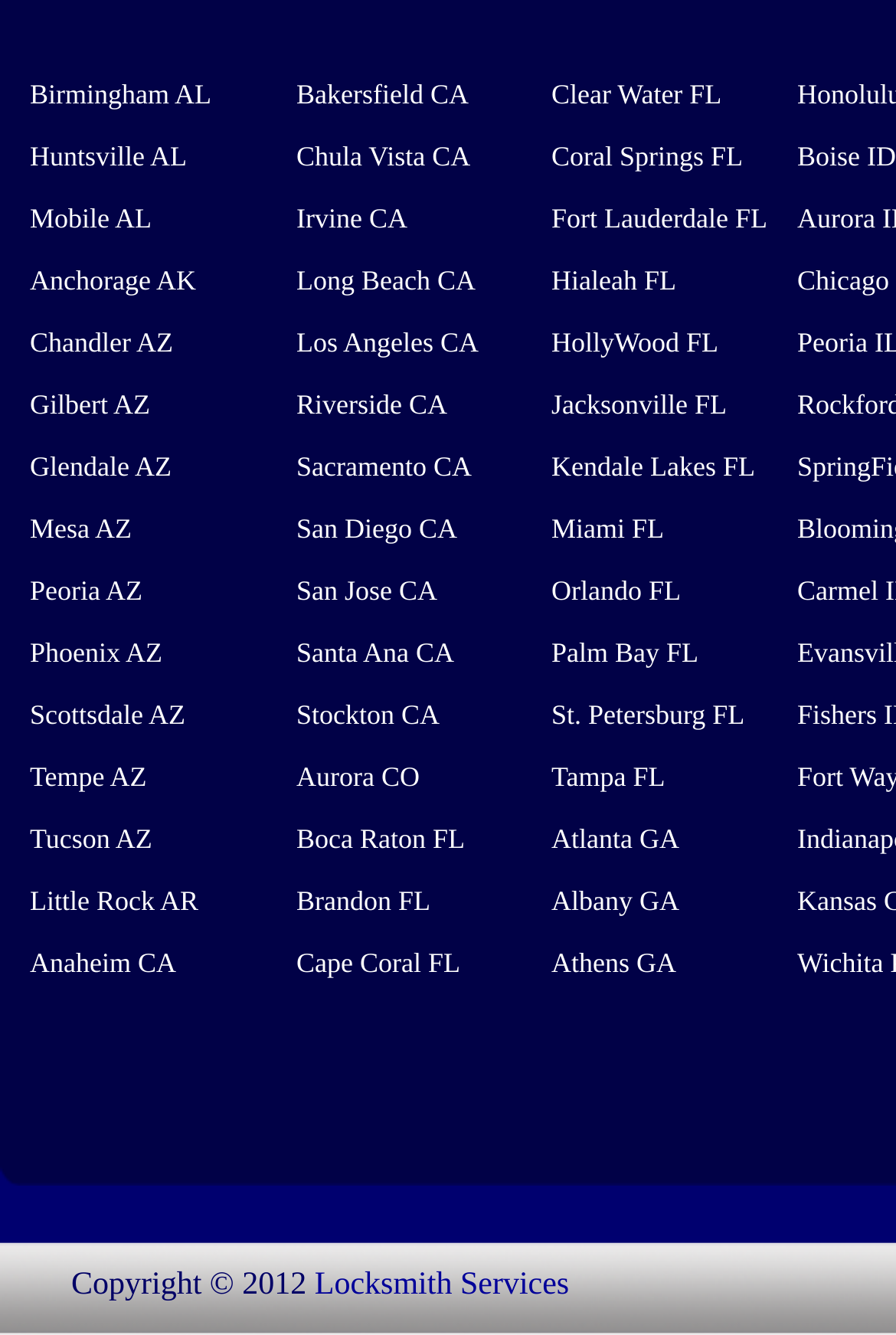Please find the bounding box coordinates for the clickable element needed to perform this instruction: "Click on Boise ID".

[0.89, 0.105, 1.0, 0.129]